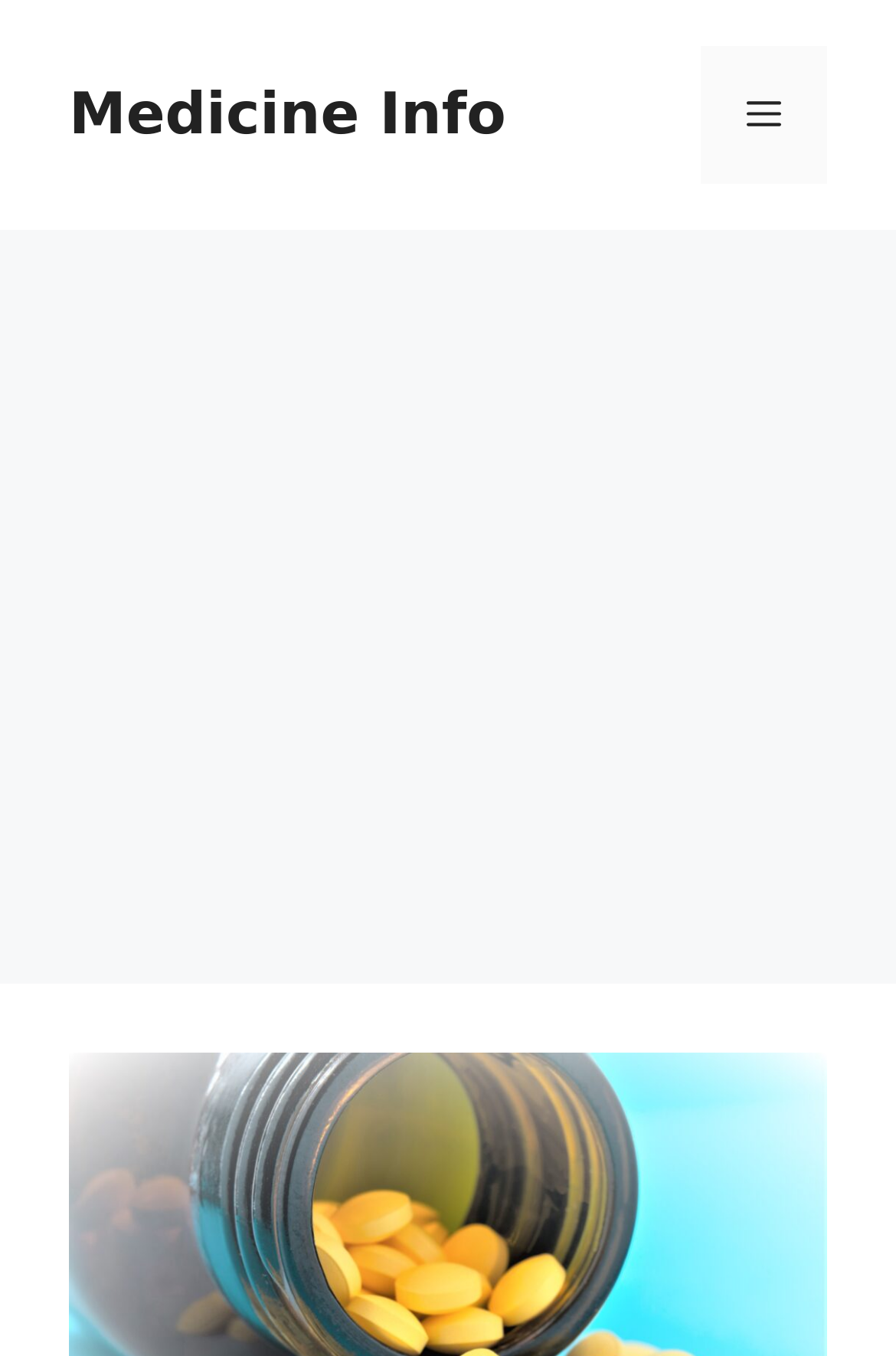Find the UI element described as: "Medicine Info" and predict its bounding box coordinates. Ensure the coordinates are four float numbers between 0 and 1, [left, top, right, bottom].

[0.077, 0.059, 0.565, 0.108]